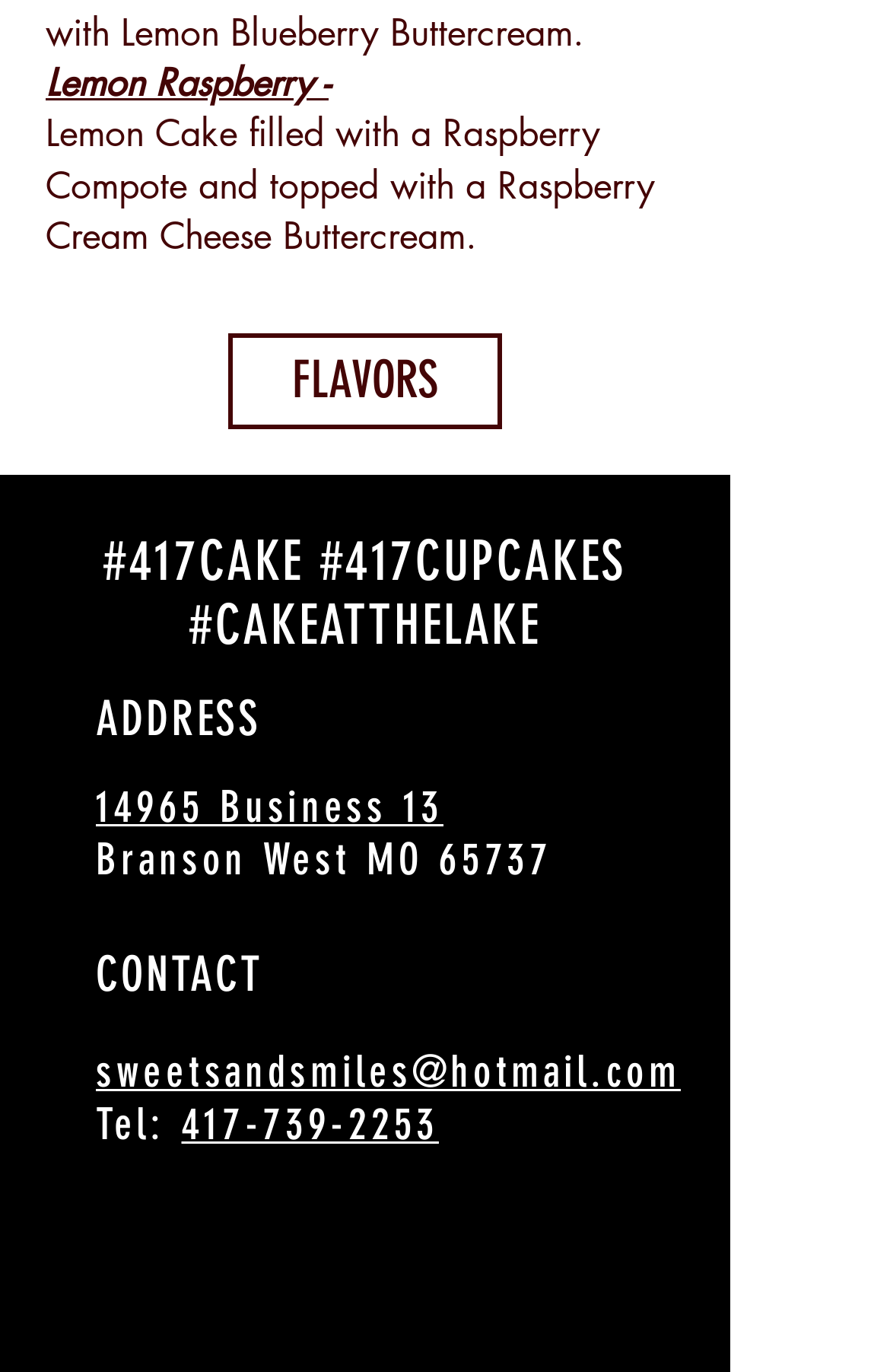Respond with a single word or short phrase to the following question: 
What social media platform is represented by the grey icon?

Facebook